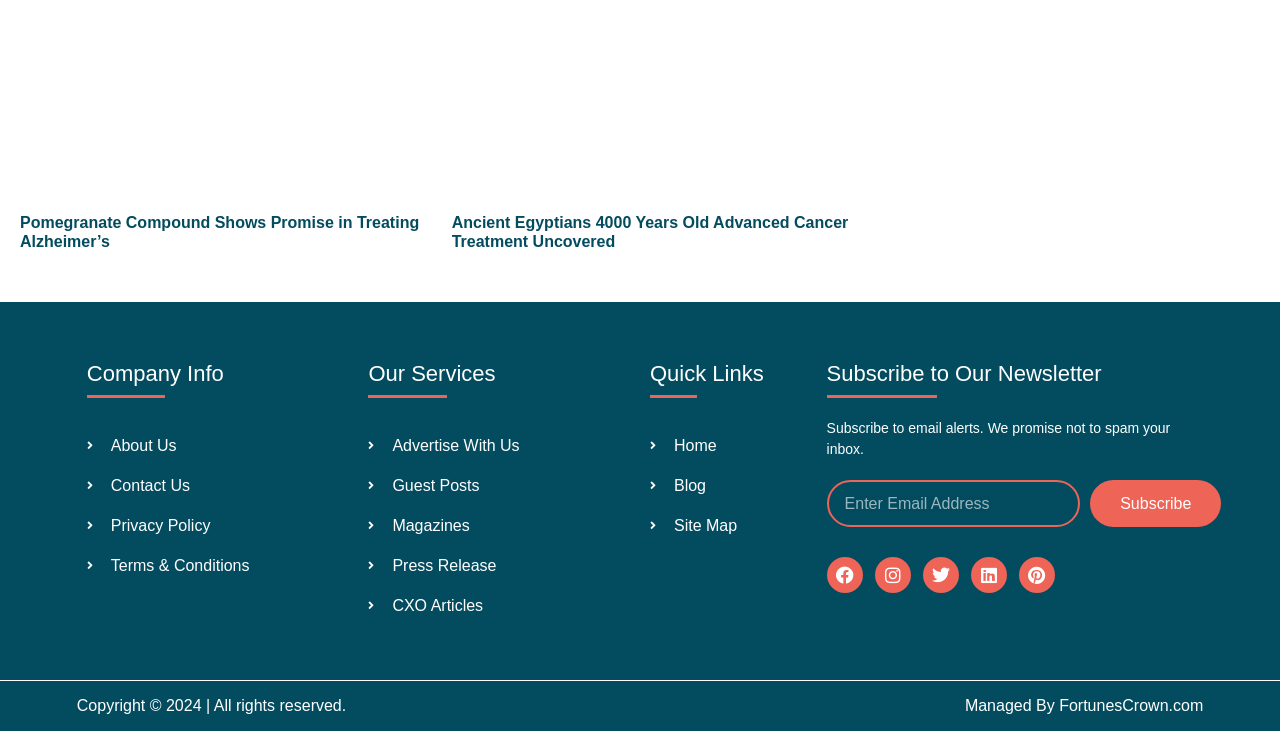Can you specify the bounding box coordinates for the region that should be clicked to fulfill this instruction: "Subscribe to the newsletter".

[0.852, 0.657, 0.954, 0.722]